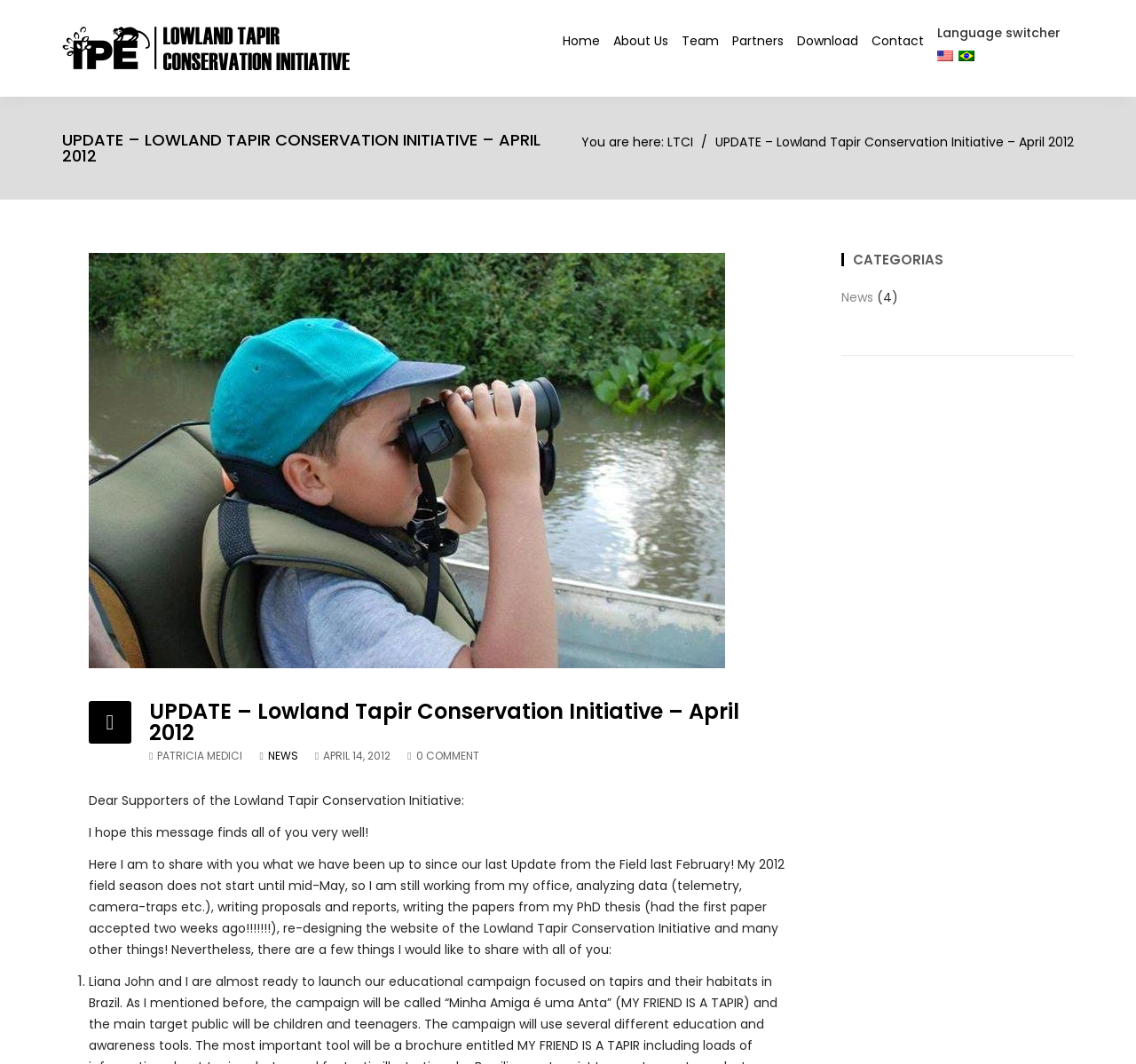Pinpoint the bounding box coordinates of the element that must be clicked to accomplish the following instruction: "Explore the News category". The coordinates should be in the format of four float numbers between 0 and 1, i.e., [left, top, right, bottom].

[0.74, 0.269, 0.768, 0.289]